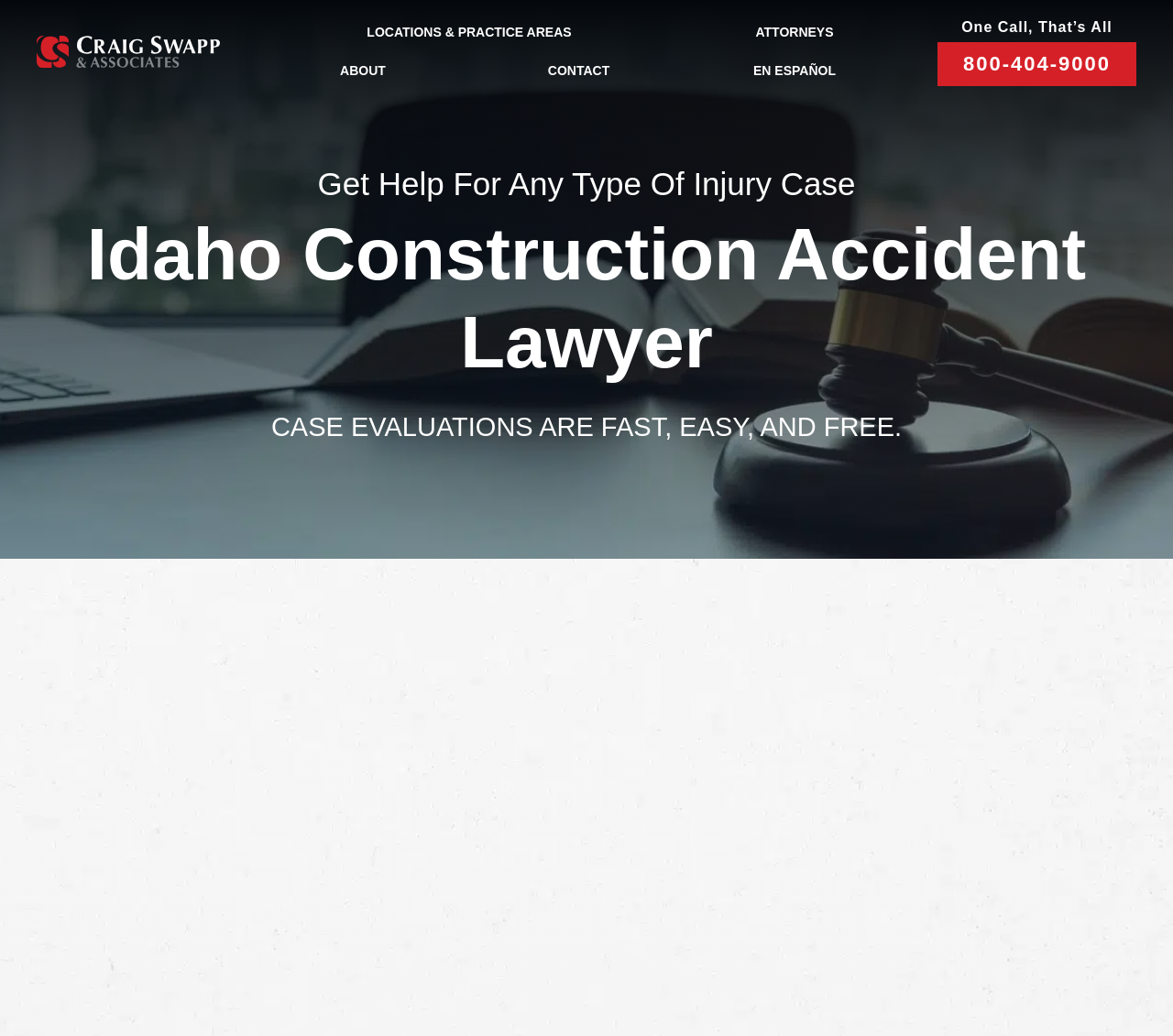What is the purpose of the construction accident lawyer?
Use the image to give a comprehensive and detailed response to the question.

I inferred this by reading the static text elements on the webpage, which mention 'injury cases' and 'construction accident lawyer', indicating that the lawyer's purpose is to assist with such cases.